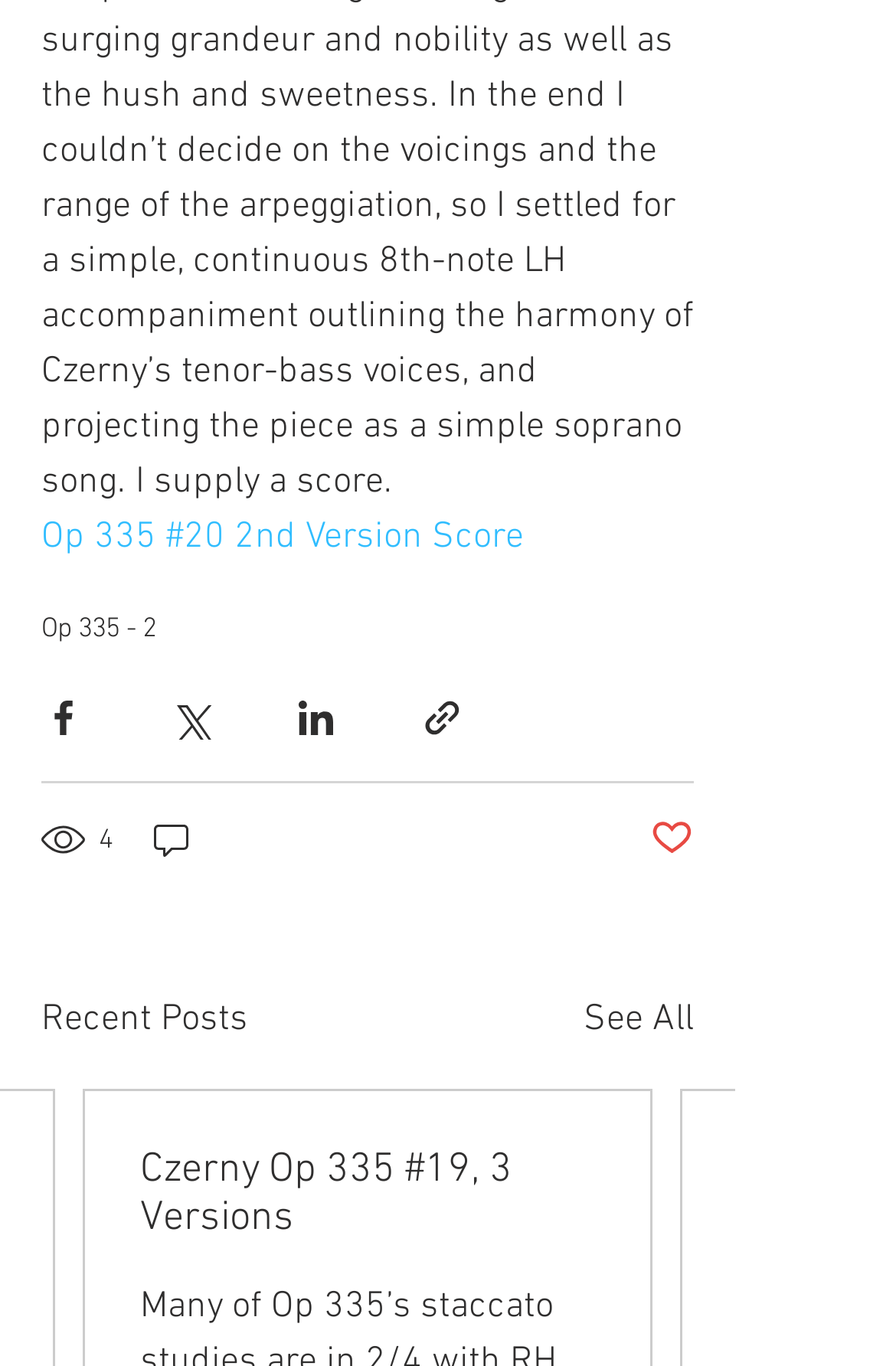Using the information in the image, give a comprehensive answer to the question: 
How many social media sharing options are available?

I counted the number of social media sharing buttons, which are 'Share via Facebook', 'Share via Twitter', 'Share via LinkedIn', and 'Share via link'. There are 4 buttons in total.